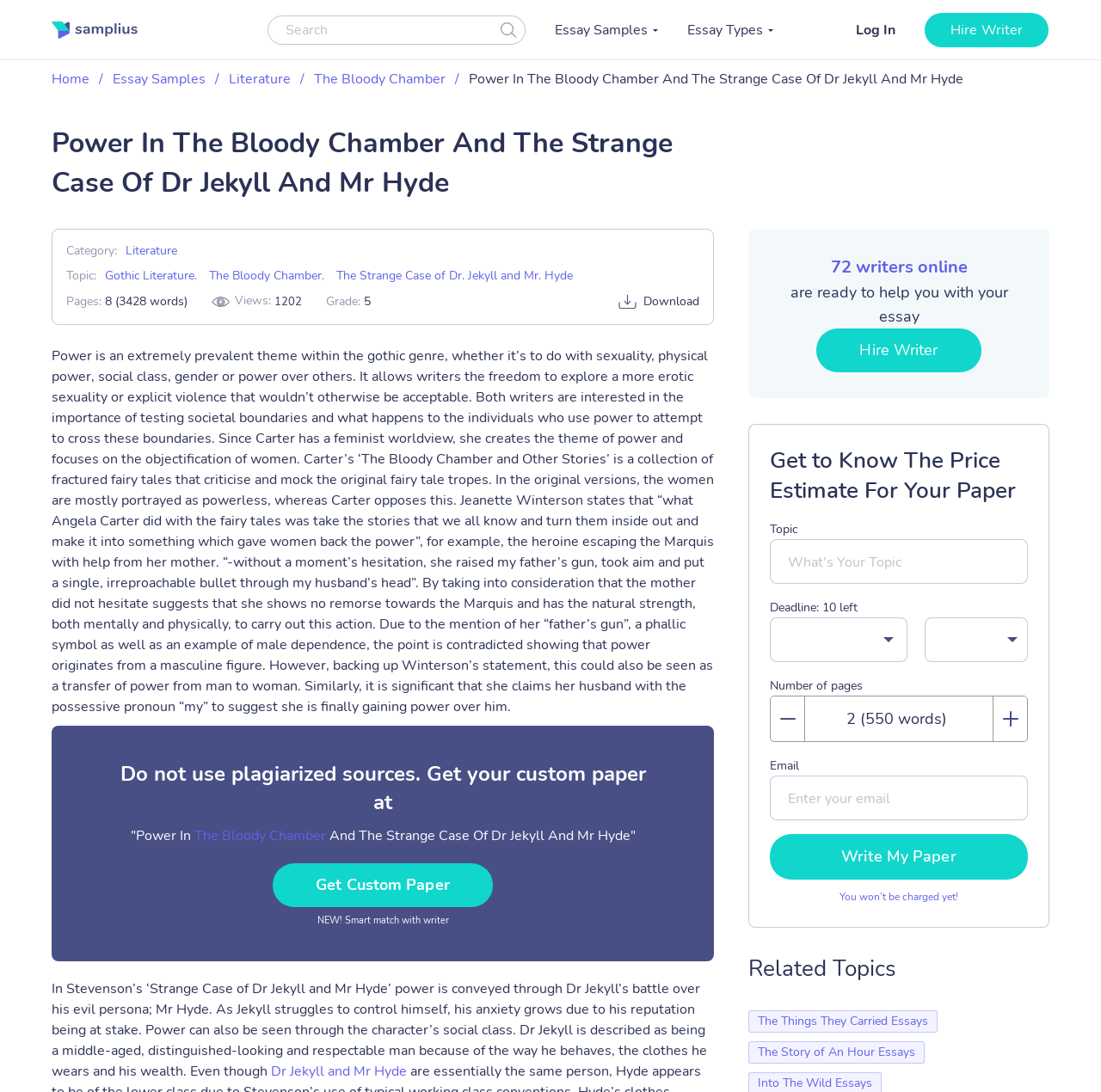From the webpage screenshot, predict the bounding box coordinates (top-left x, top-left y, bottom-right x, bottom-right y) for the UI element described here: Essay Samples

[0.504, 0.019, 0.598, 0.036]